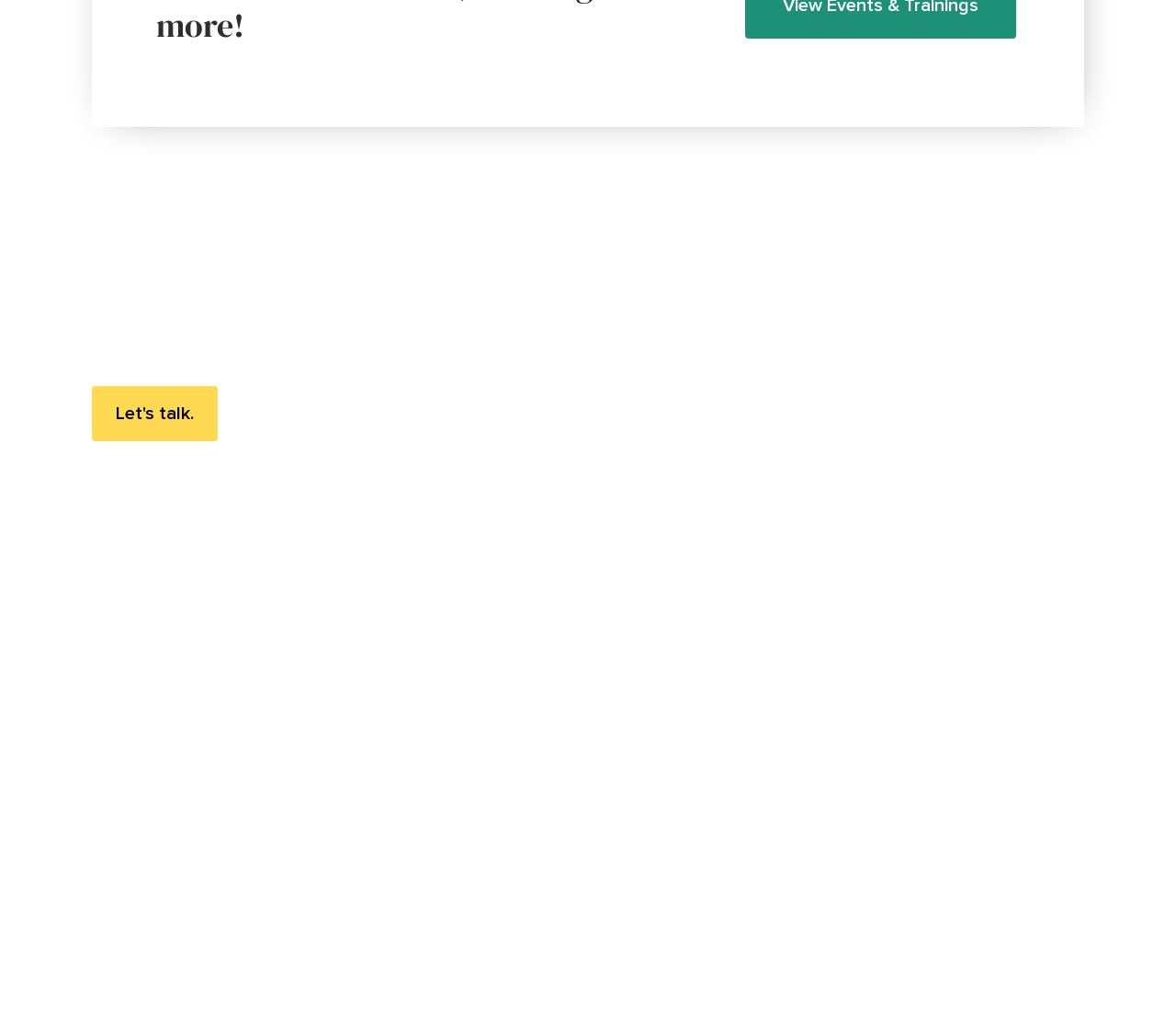Find the bounding box coordinates of the area that needs to be clicked in order to achieve the following instruction: "Follow on Facebook". The coordinates should be specified as four float numbers between 0 and 1, i.e., [left, top, right, bottom].

None